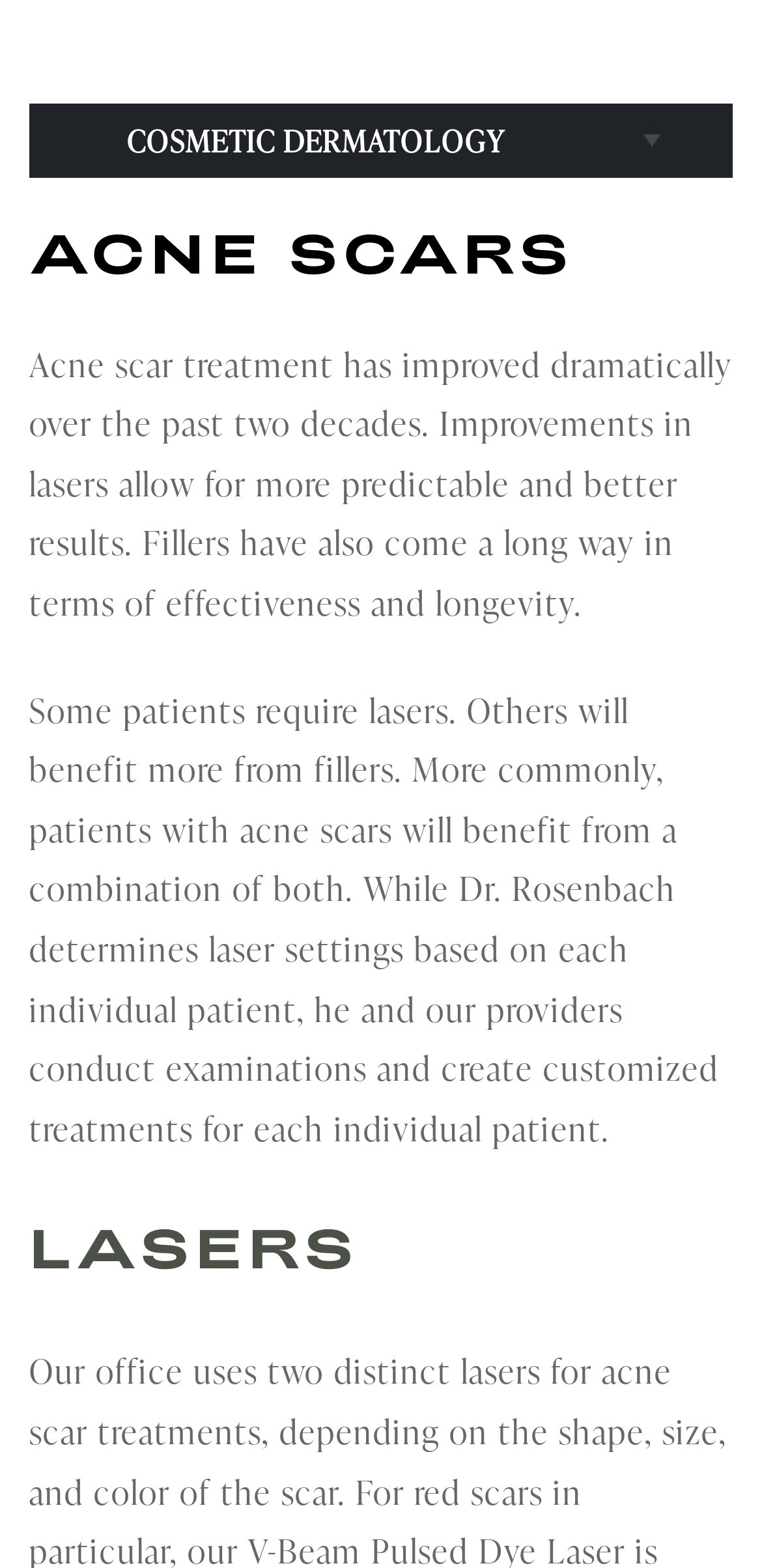Calculate the bounding box coordinates for the UI element based on the following description: "Cosmetic Dermatology". Ensure the coordinates are four float numbers between 0 and 1, i.e., [left, top, right, bottom].

[0.038, 0.066, 0.962, 0.115]